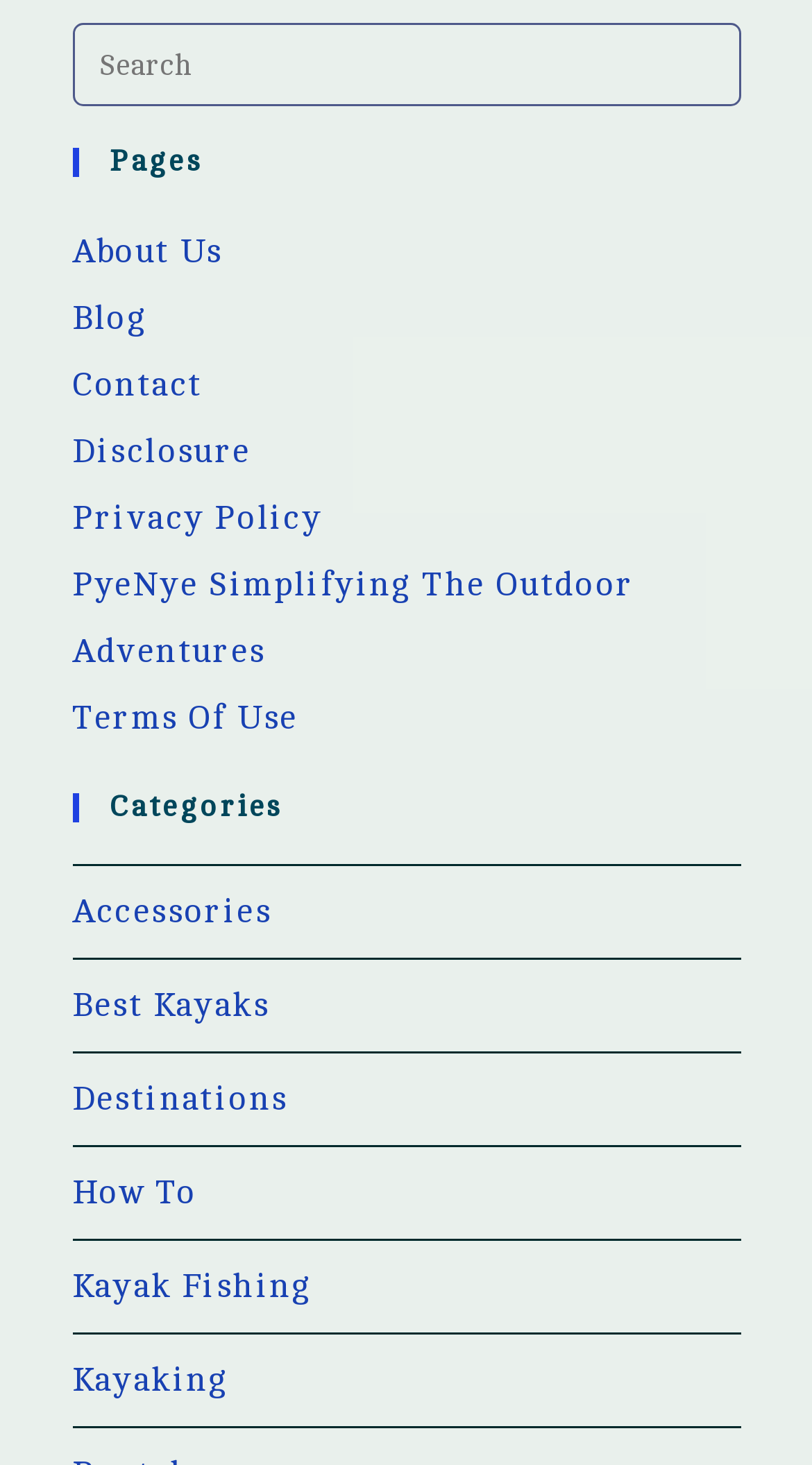What is the last link under the 'Categories' heading?
Using the image as a reference, answer the question in detail.

The 'Categories' heading is located at the middle of the webpage, and it has several links underneath it. The last link is 'Kayaking', which is located at the bottom of the list.